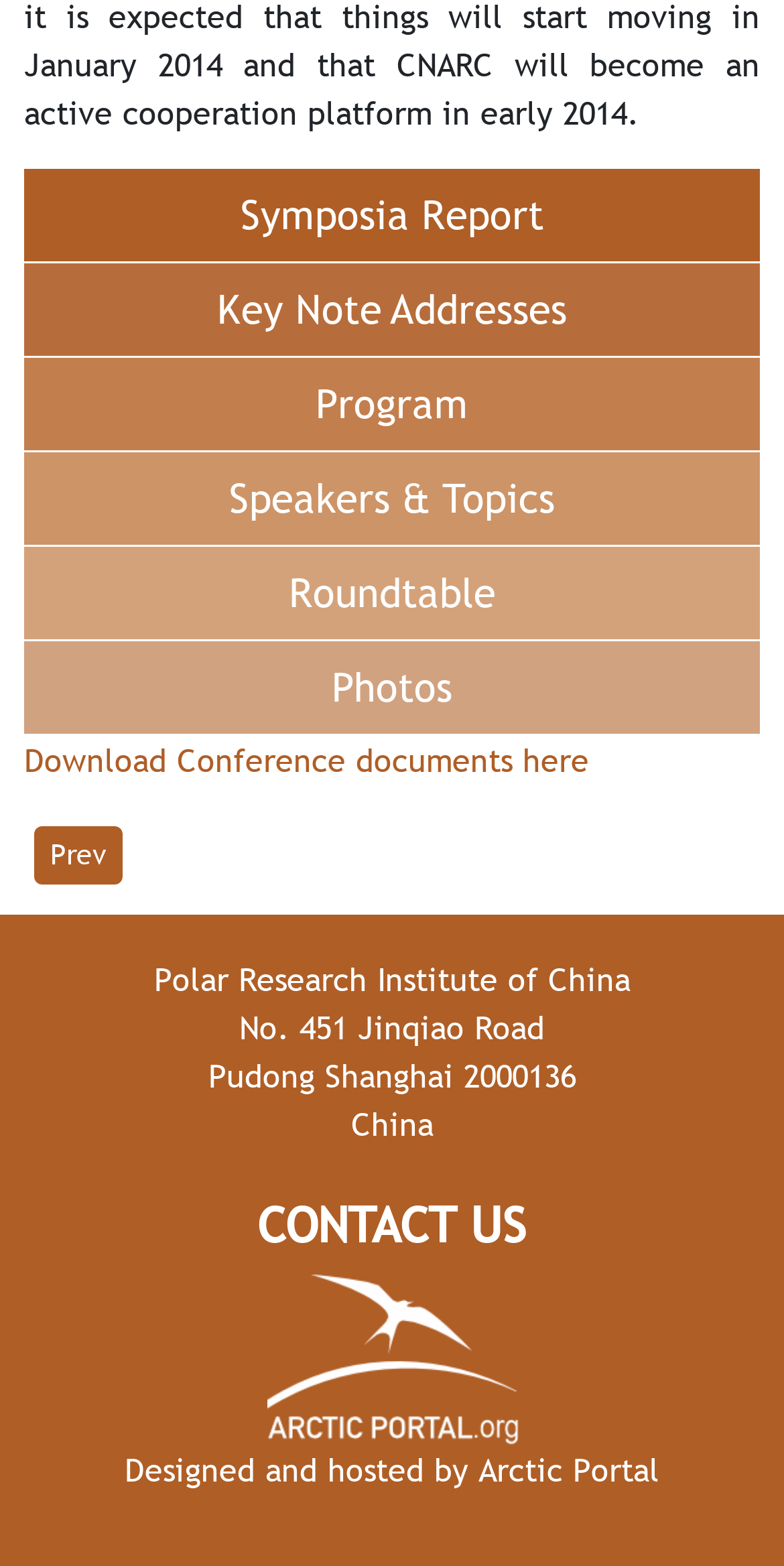Specify the bounding box coordinates for the region that must be clicked to perform the given instruction: "Contact us".

[0.328, 0.764, 0.672, 0.801]